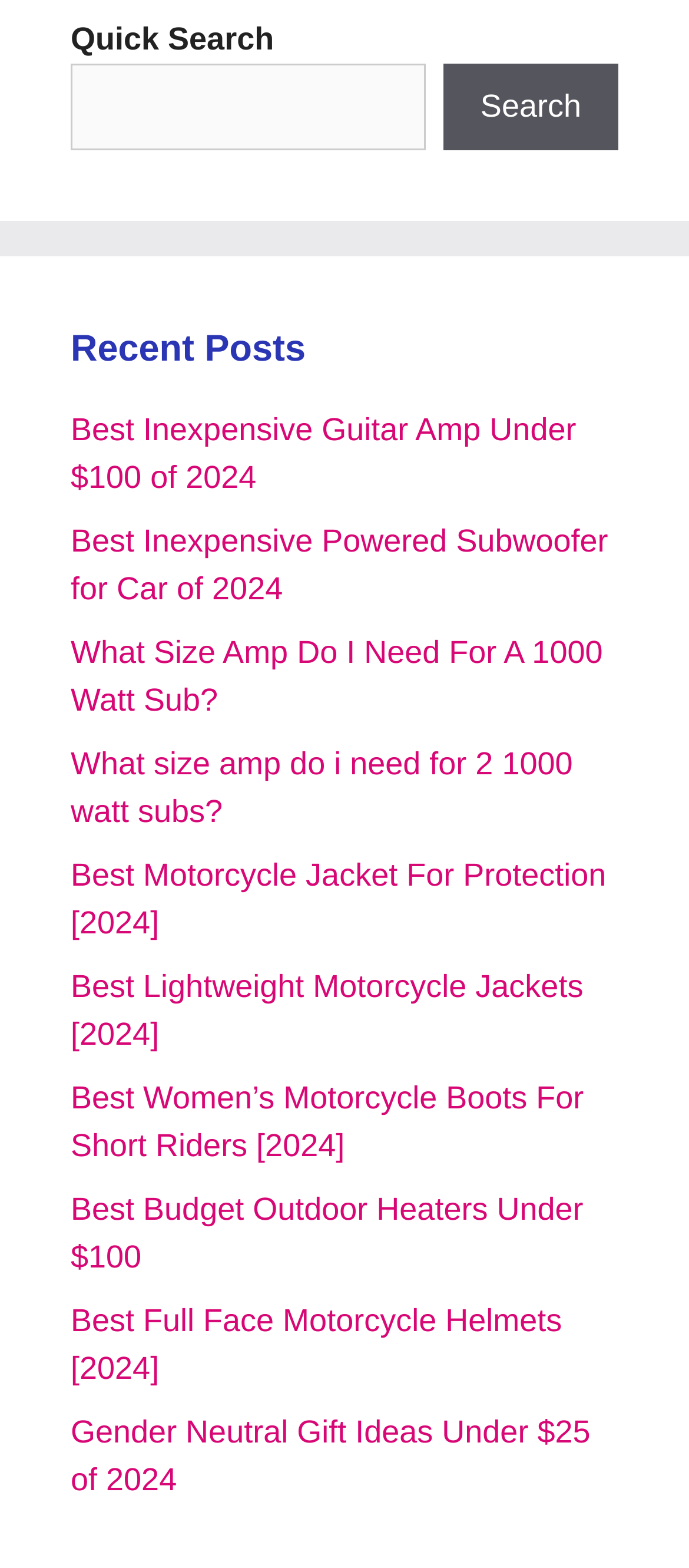What is the text of the first link under 'Recent Posts'?
Using the image, respond with a single word or phrase.

Best Inexpensive Guitar Amp Under $100 of 2024